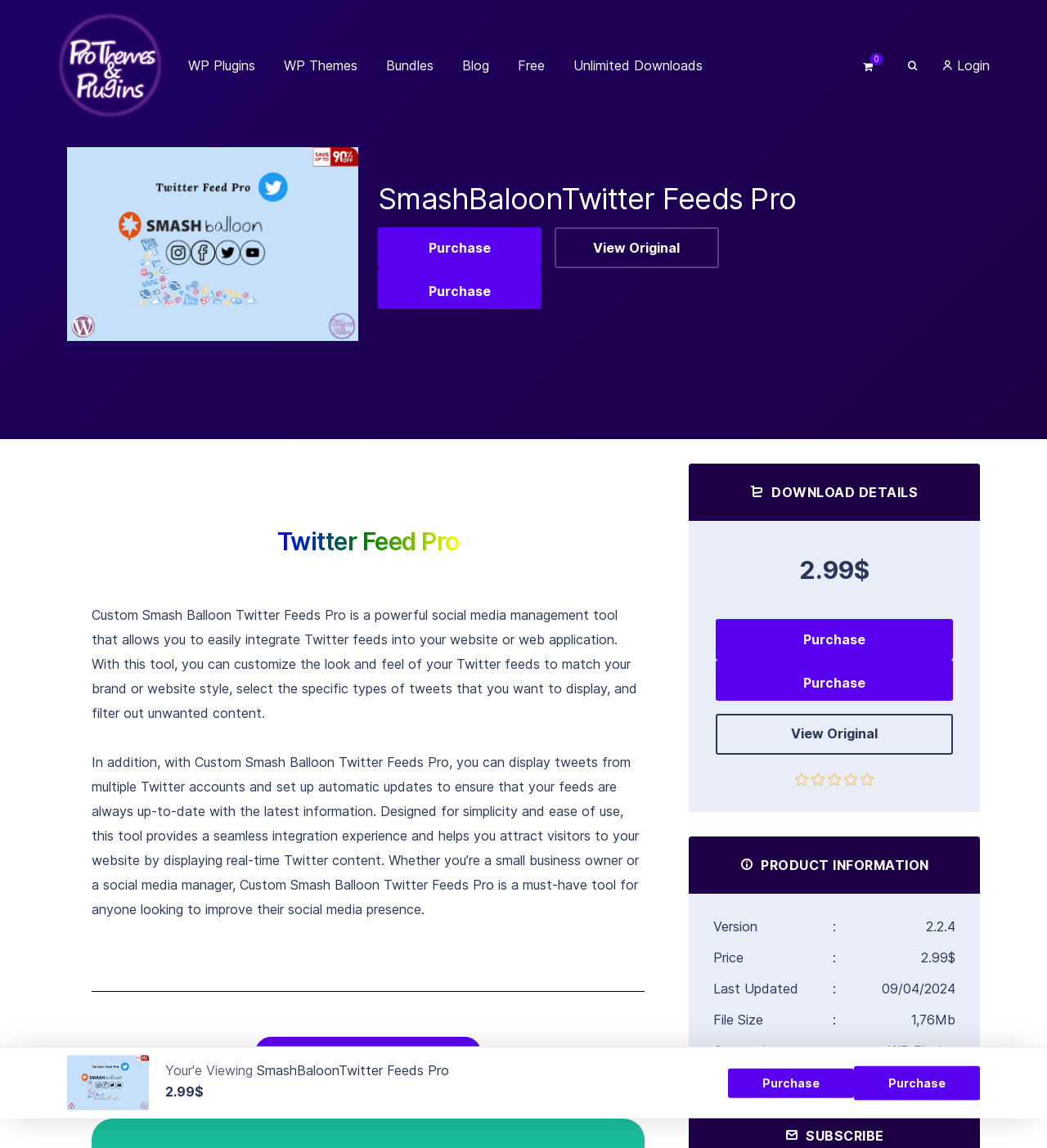Please provide the bounding box coordinates for the element that needs to be clicked to perform the following instruction: "Click on the 'Purchase' button". The coordinates should be given as four float numbers between 0 and 1, i.e., [left, top, right, bottom].

[0.361, 0.234, 0.517, 0.269]